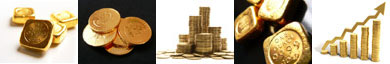Provide your answer in a single word or phrase: 
What does the ascending graph in the image symbolize?

Financial progress